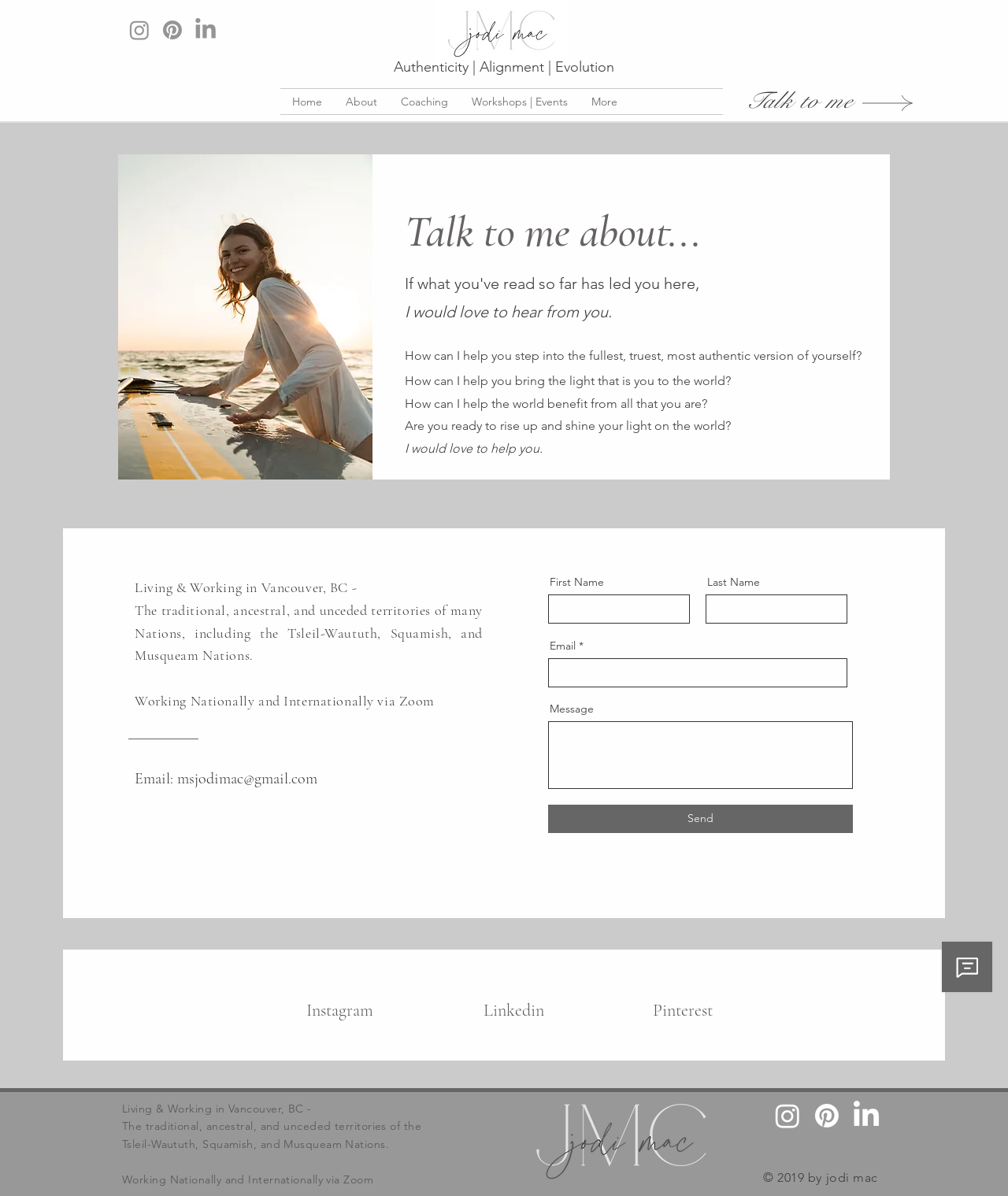What is the main heading displayed on the webpage? Please provide the text.

Talk to me about... 